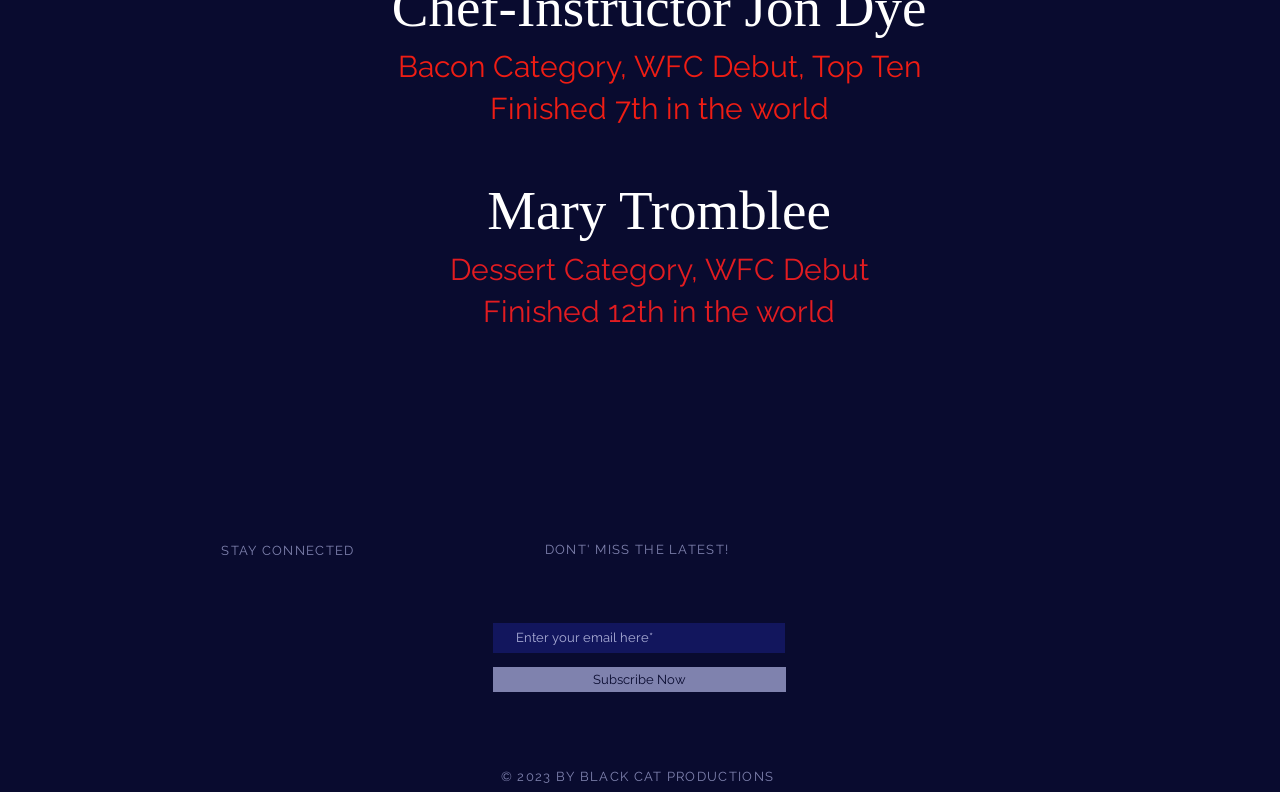What is Mary Tromblee's achievement? Examine the screenshot and reply using just one word or a brief phrase.

Finished 7th in the world